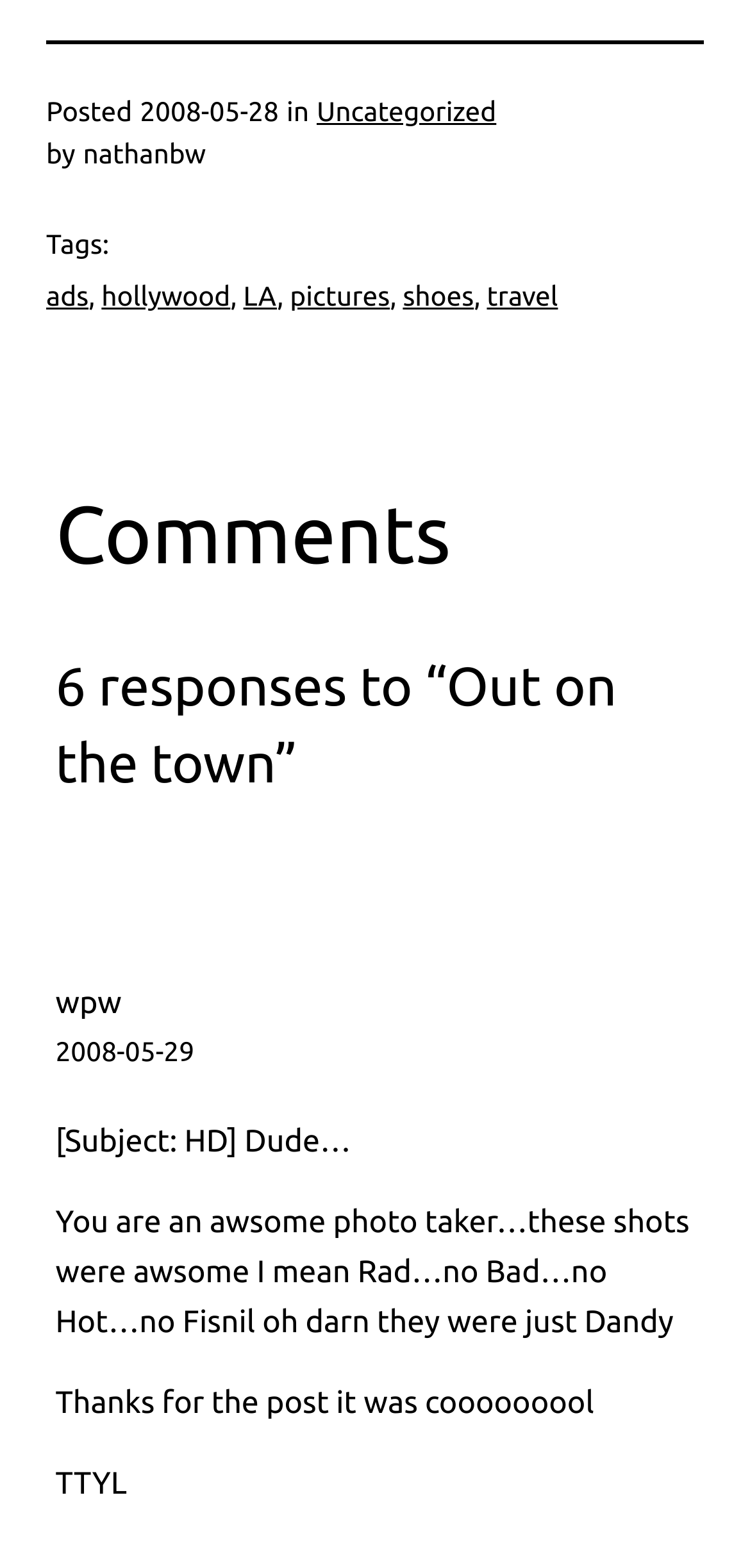Use the information in the screenshot to answer the question comprehensively: What is the name of the image associated with the first comment?

The image associated with the first comment is specified as 'wpw Avatar', which is located to the left of the comment text.